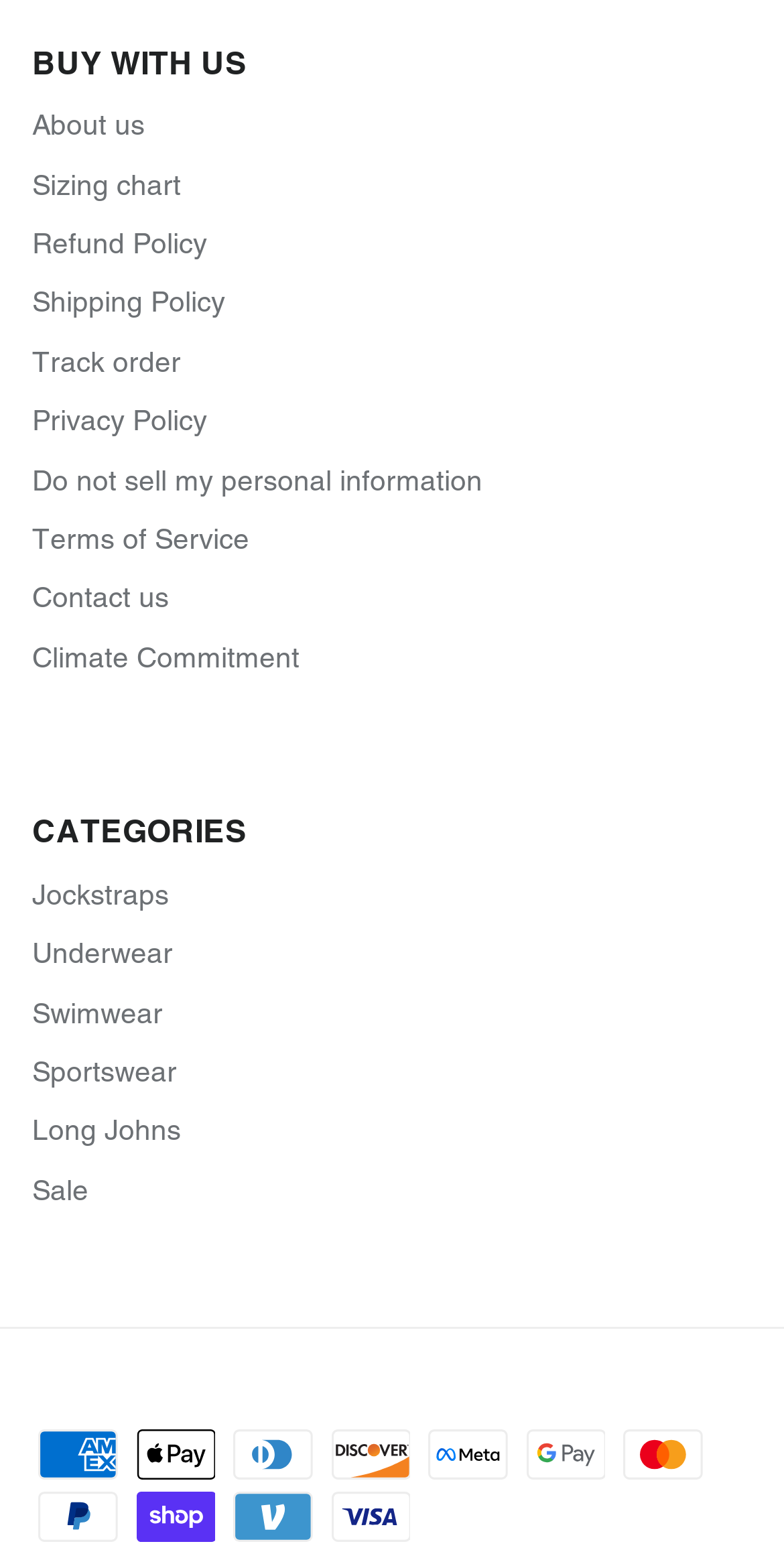Show the bounding box coordinates for the element that needs to be clicked to execute the following instruction: "Click About us". Provide the coordinates in the form of four float numbers between 0 and 1, i.e., [left, top, right, bottom].

[0.041, 0.07, 0.185, 0.091]